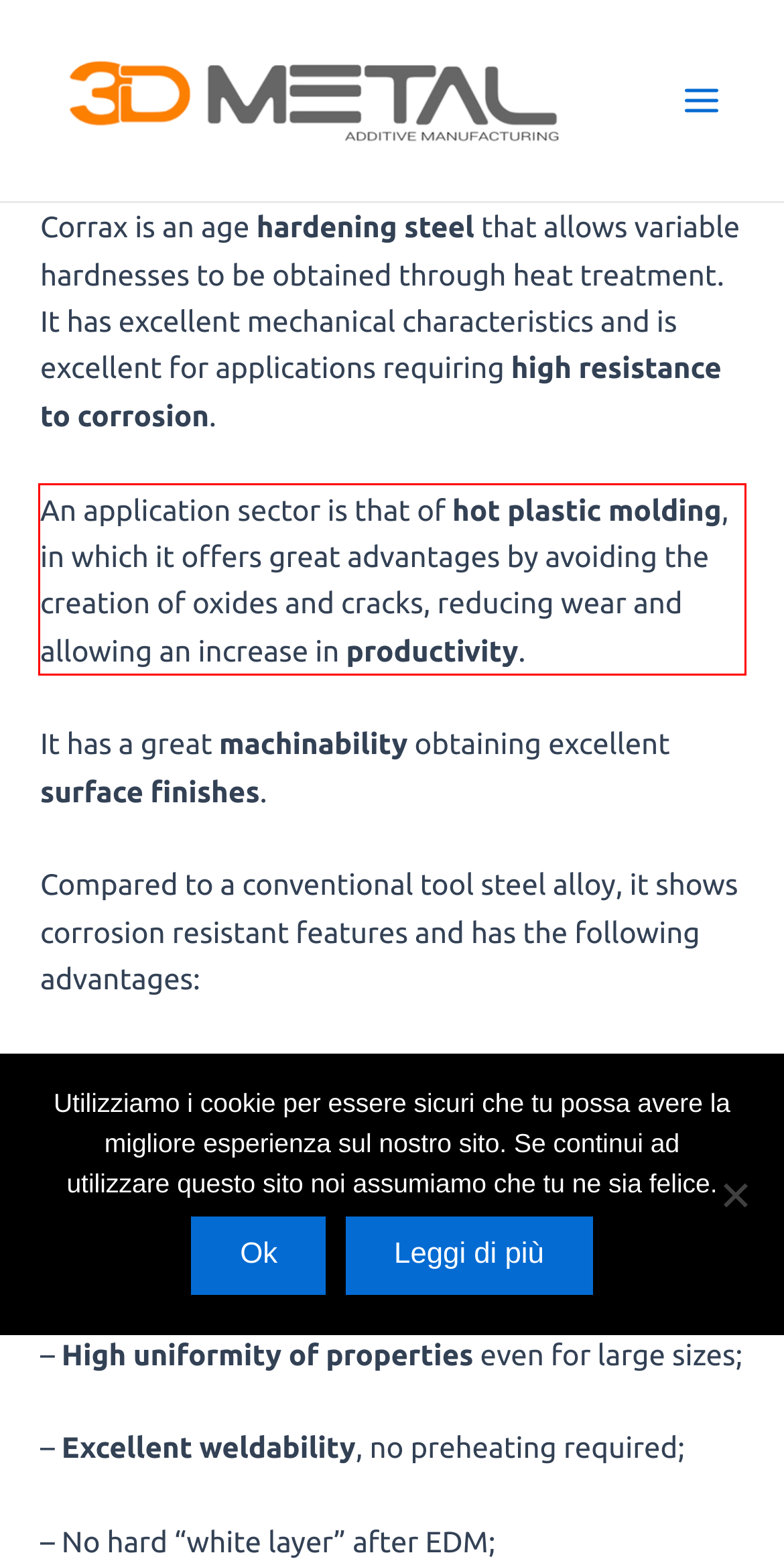You have a webpage screenshot with a red rectangle surrounding a UI element. Extract the text content from within this red bounding box.

An application sector is that of hot plastic molding, in which it offers great advantages by avoiding the creation of oxides and cracks, reducing wear and allowing an increase in productivity.